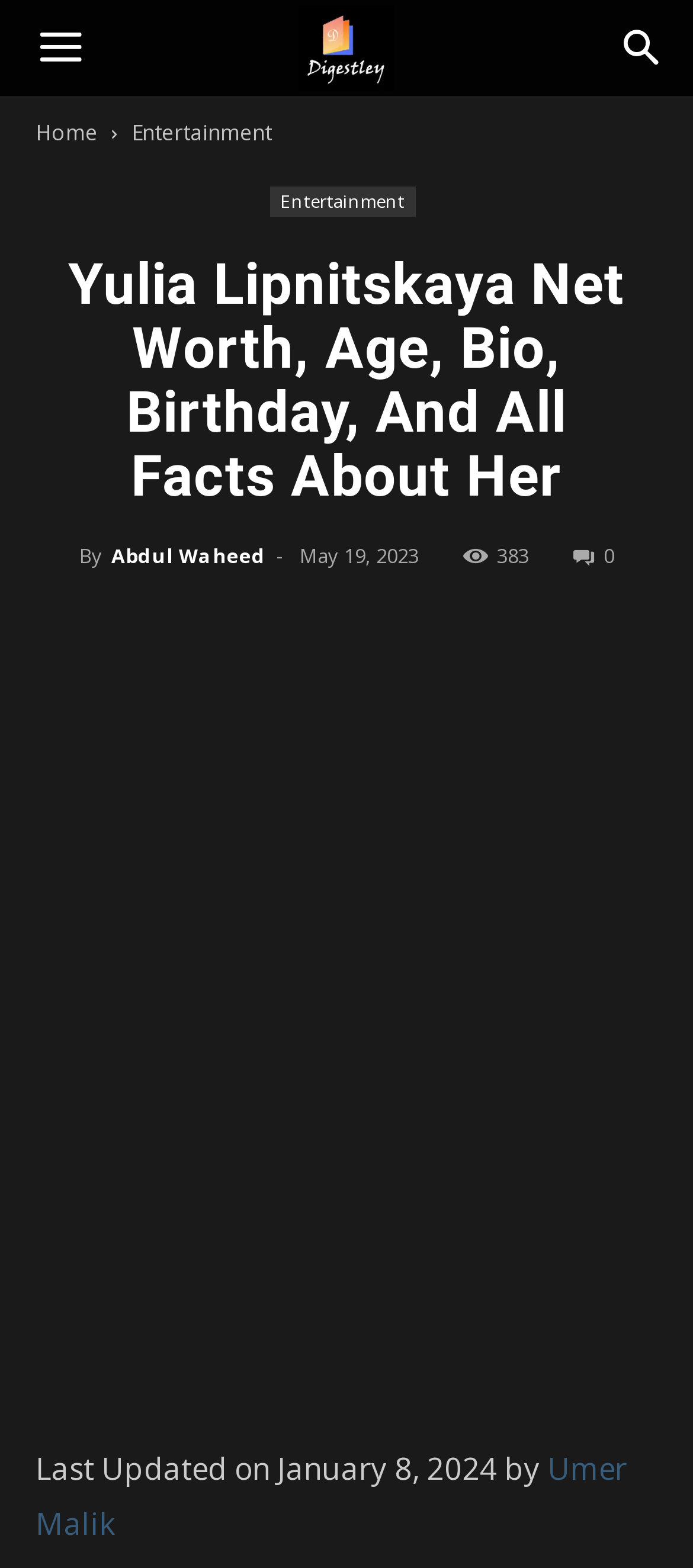What is the position of the 'Search' button?
From the image, respond with a single word or phrase.

Top right